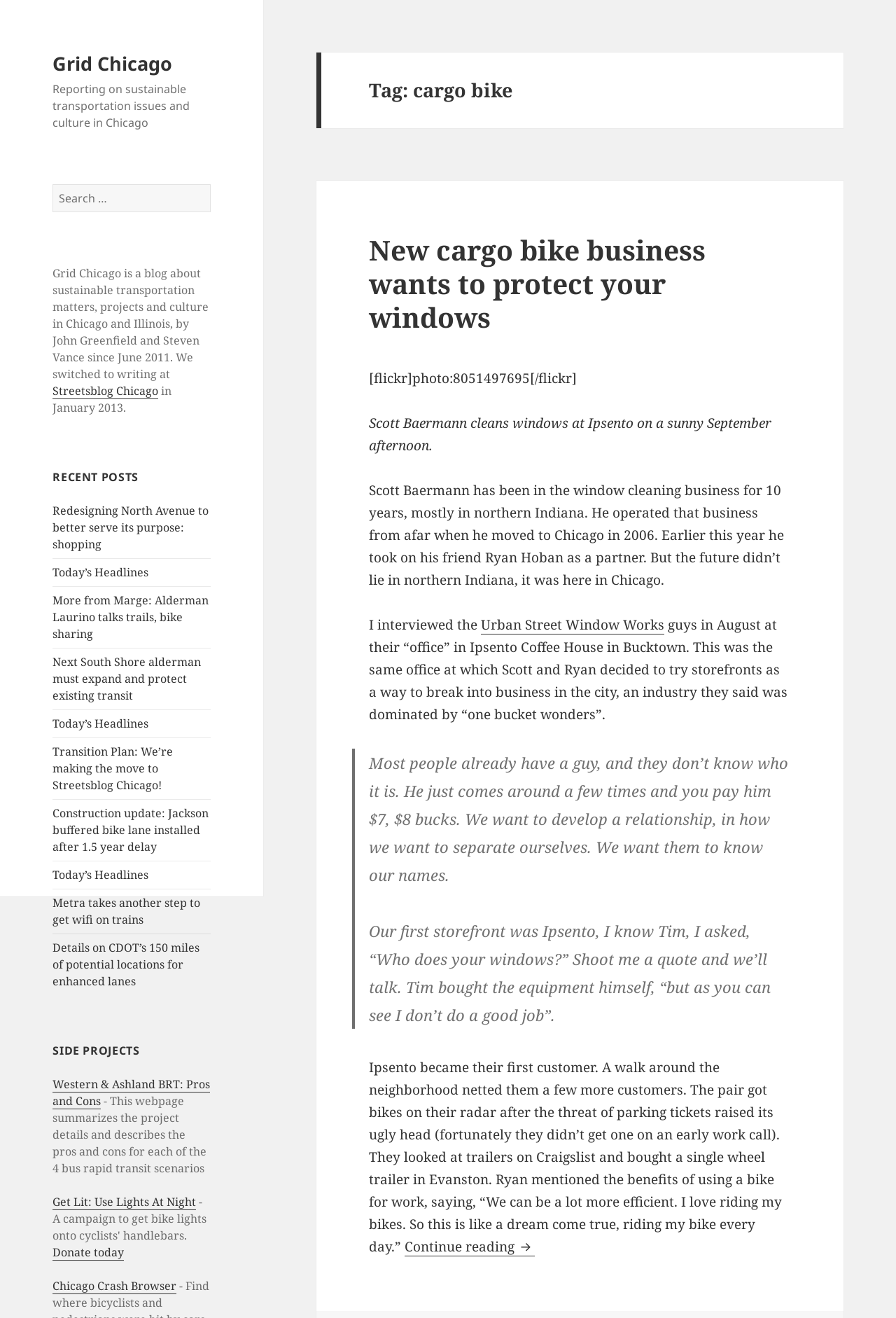Determine the bounding box coordinates for the HTML element described here: "Chicago Crash Browser".

[0.059, 0.97, 0.197, 0.982]